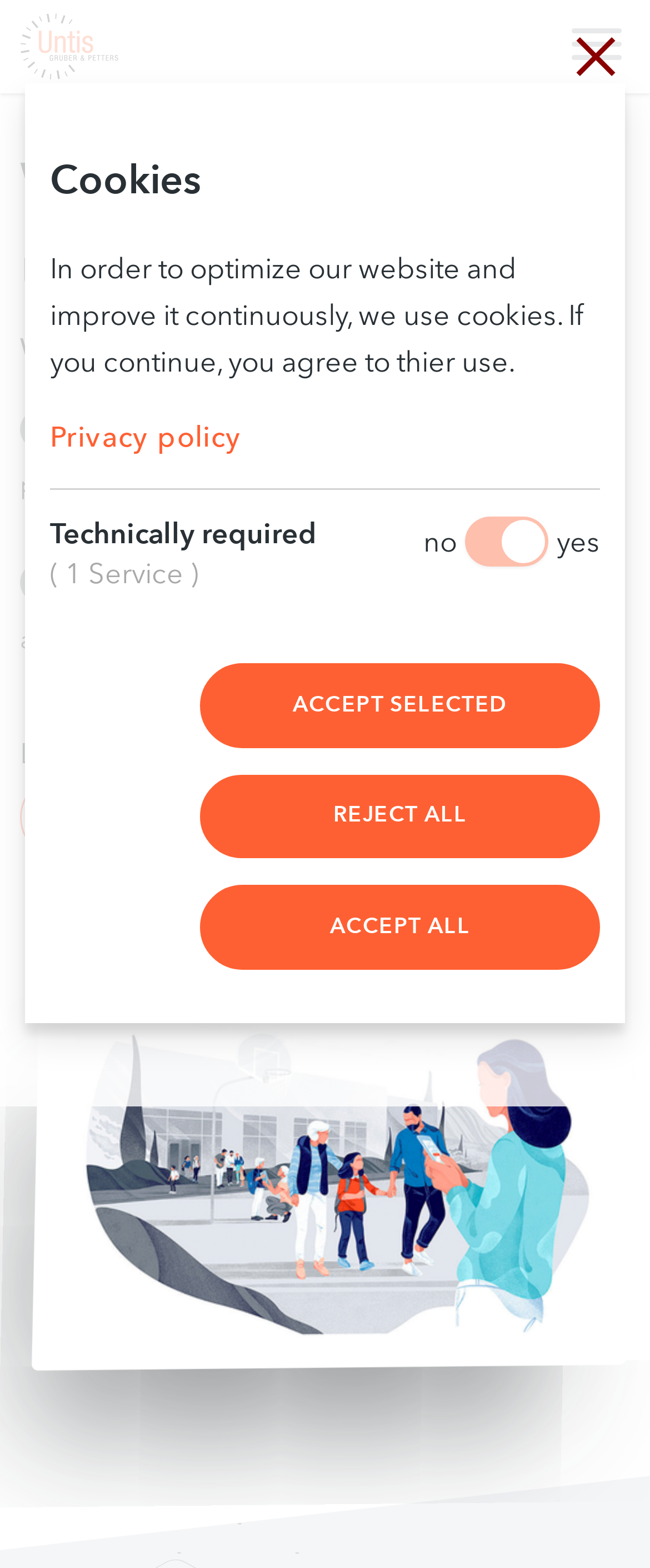Please answer the following question using a single word or phrase: 
How many services are mentioned under 'Technically required'?

1